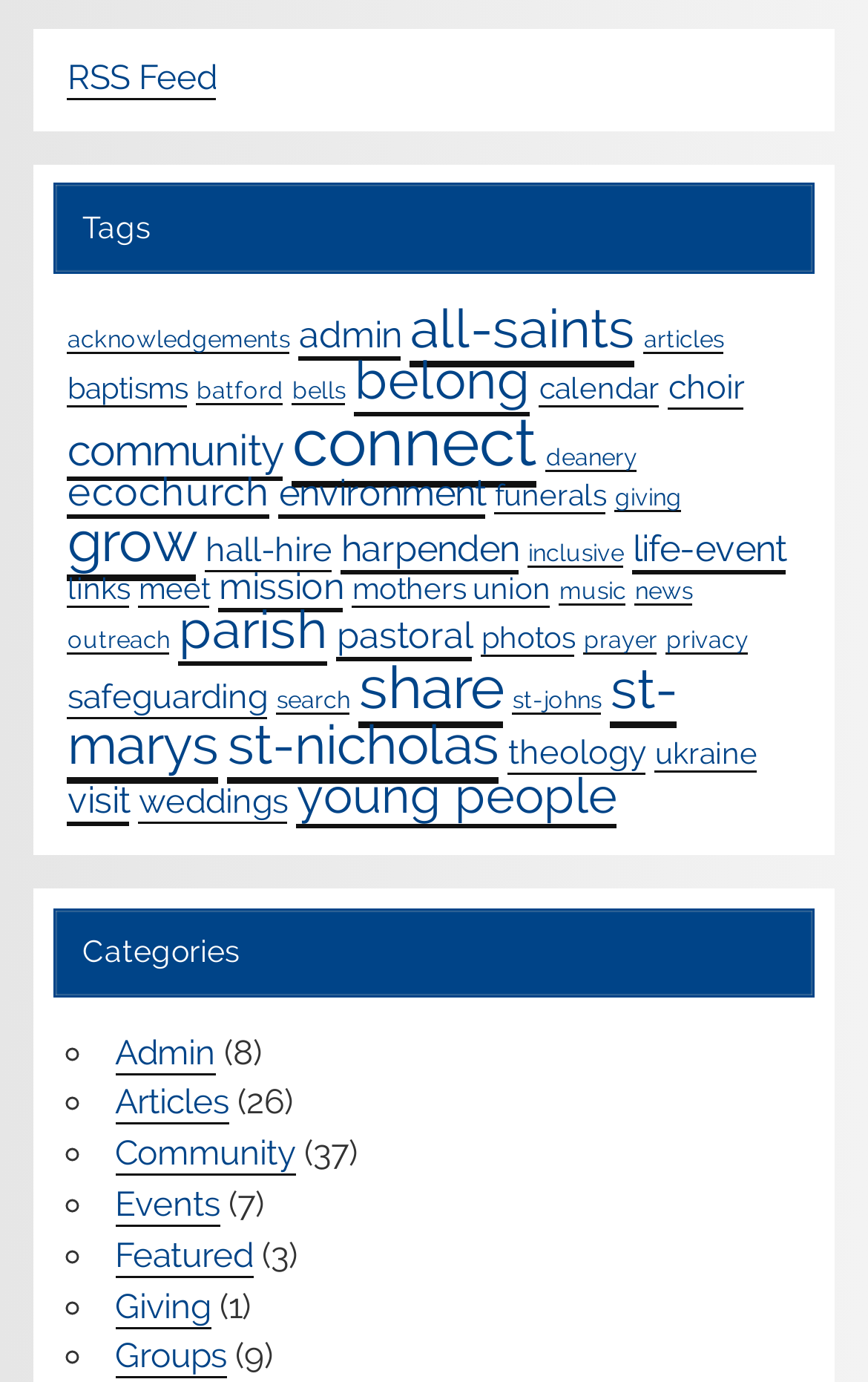Examine the screenshot and answer the question in as much detail as possible: What is the title of the first heading?

The first heading on the webpage is 'RSS Feed', which is indicated by the element with the text 'RSS Feed' and the bounding box coordinates [0.078, 0.046, 0.922, 0.07].